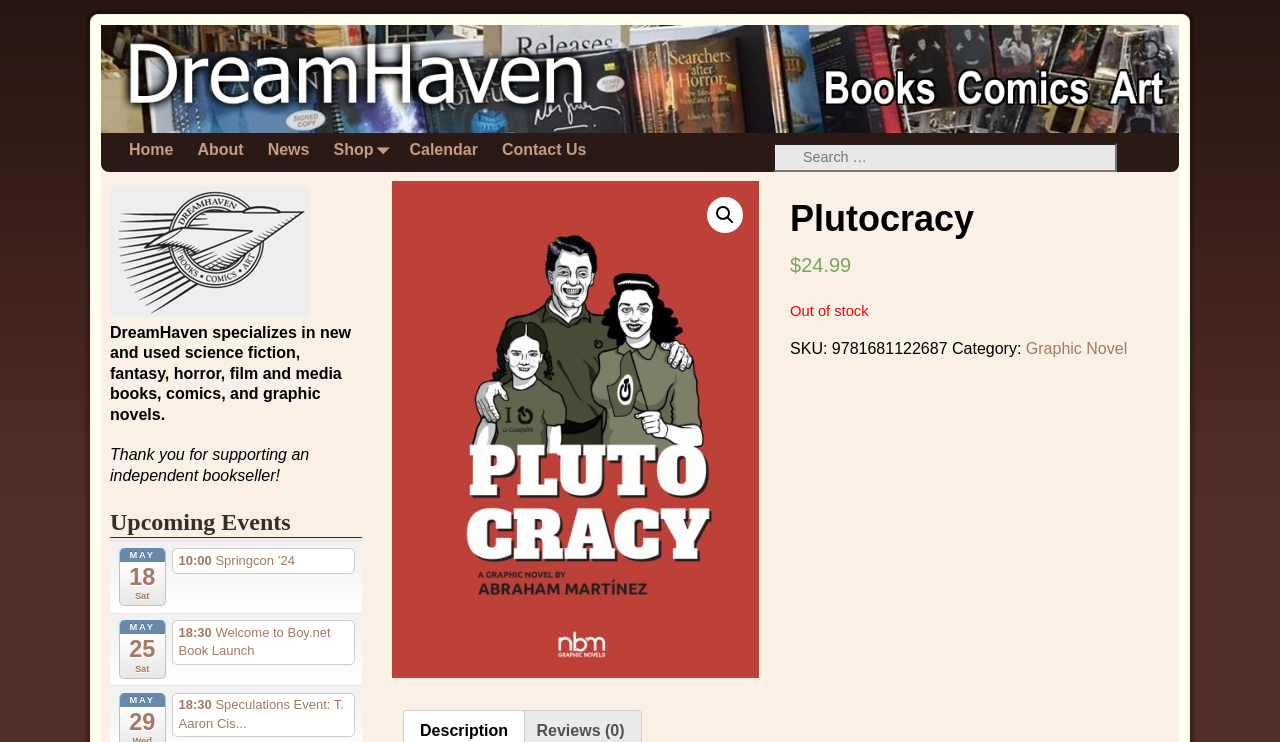Pinpoint the bounding box coordinates of the clickable element to carry out the following instruction: "view the book details."

[0.617, 0.265, 0.904, 0.323]